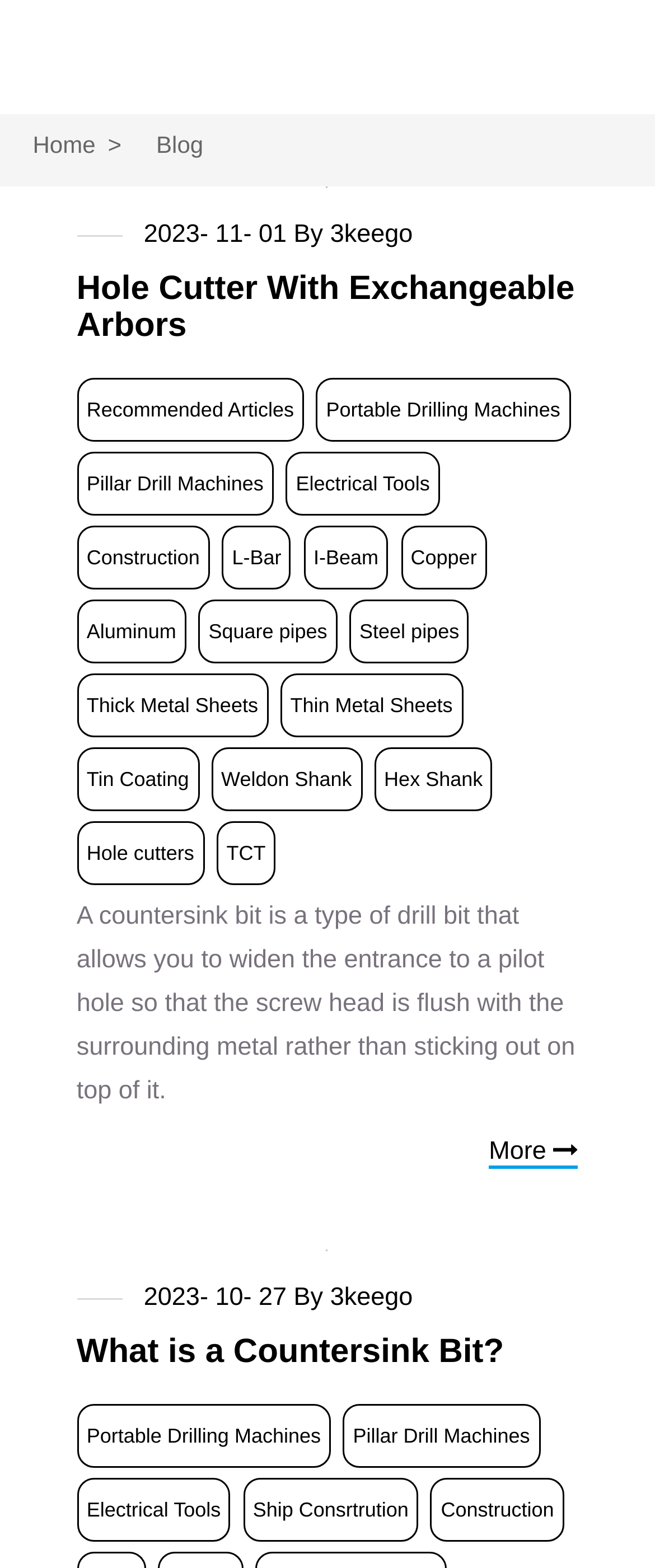Determine the bounding box coordinates of the UI element described below. Use the format (top-left x, top-left y, bottom-right x, bottom-right y) with floating point numbers between 0 and 1: Get Started Free

None